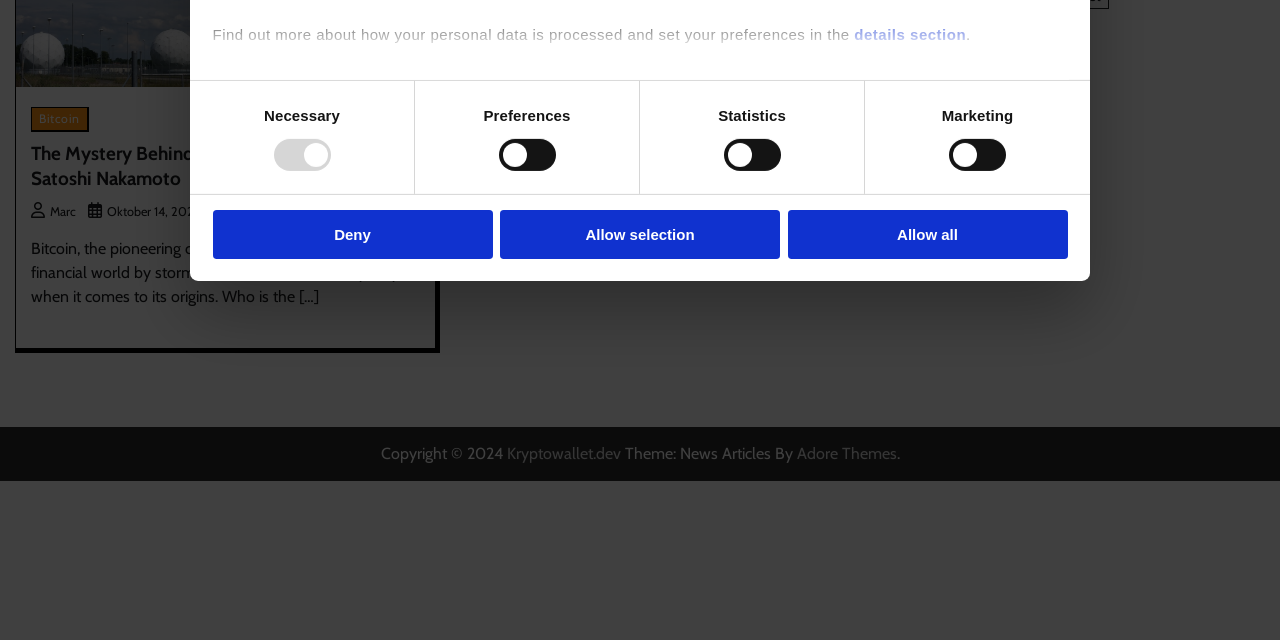Given the element description Adore Themes, identify the bounding box coordinates for the UI element on the webpage screenshot. The format should be (top-left x, top-left y, bottom-right x, bottom-right y), with values between 0 and 1.

[0.622, 0.694, 0.7, 0.724]